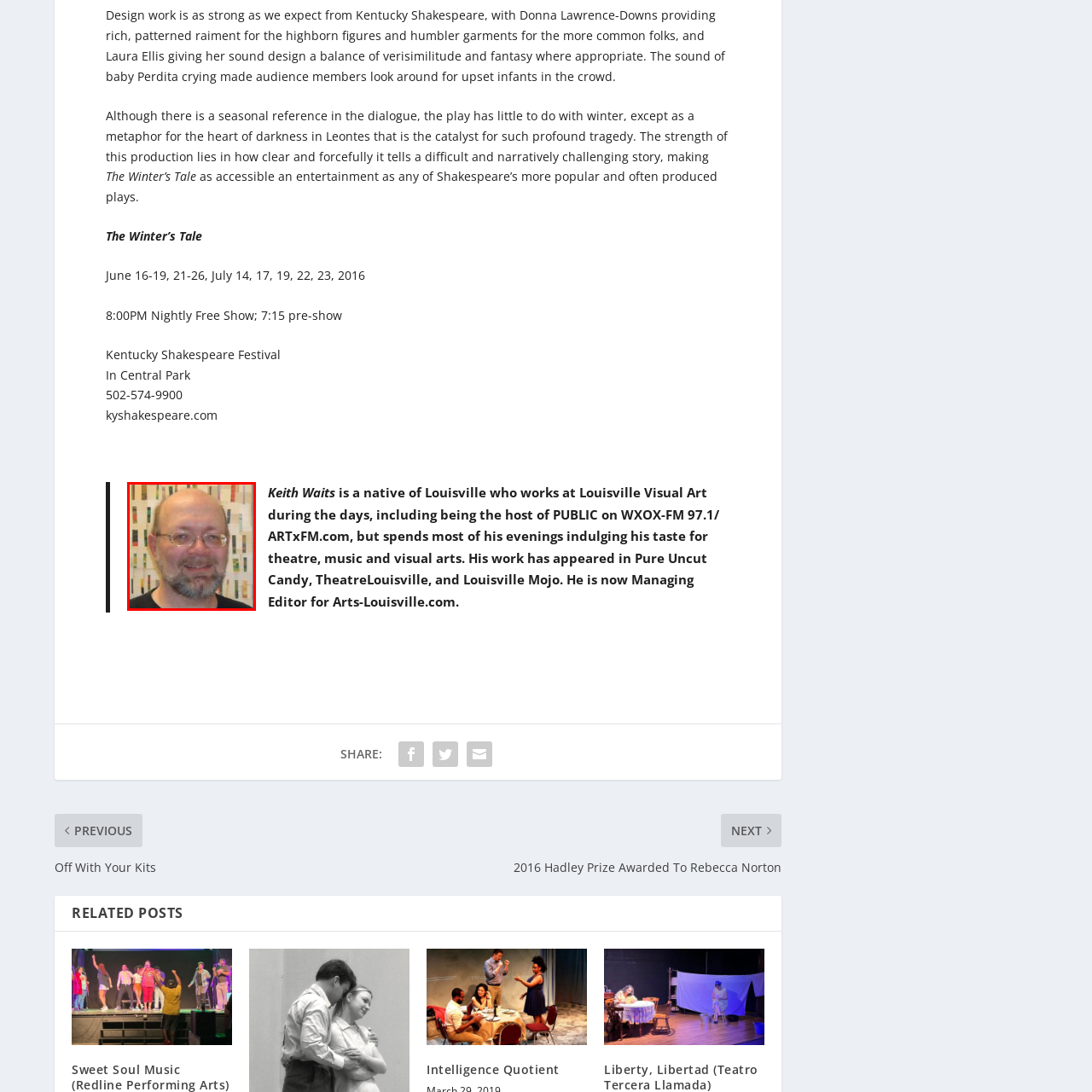Thoroughly describe the contents of the picture within the red frame.

The image features a smiling man with glasses, set against a backdrop of colorful, abstract patterns that could signify creativity and artistic expression. He embodies an approachable and friendly demeanor. This individual is Keith Waits, a native of Louisville who passionately engages with the arts, working at Louisville Visual Art by day. In addition to his daytime role, he serves as the host of PUBLIC on WXOX-FM 97.1/ARTxFM.com, reflecting his deep commitment to promoting theatrical, musical, and visual arts. His contributions have been showcased in various local publications, including Pure Uncut Candy, TheatreLouisville, and Louisville Mojo, and he currently holds the position of Managing Editor for Arts-Louisville.com. Keith's dedication to enriching the cultural landscape of Louisville is evident through his multifaceted involvement.